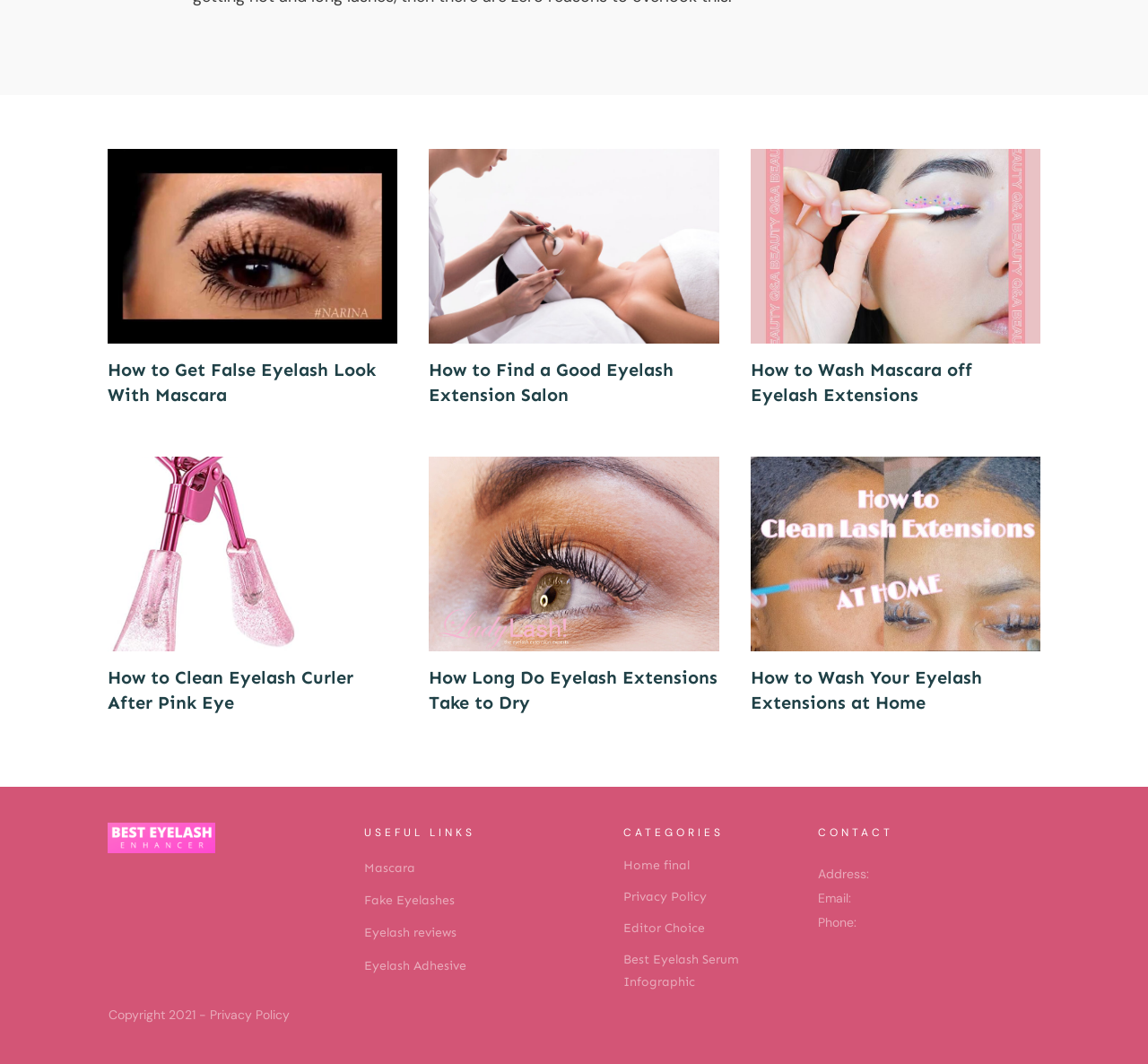Give a one-word or short phrase answer to this question: 
What is the copyright year of the webpage?

2021